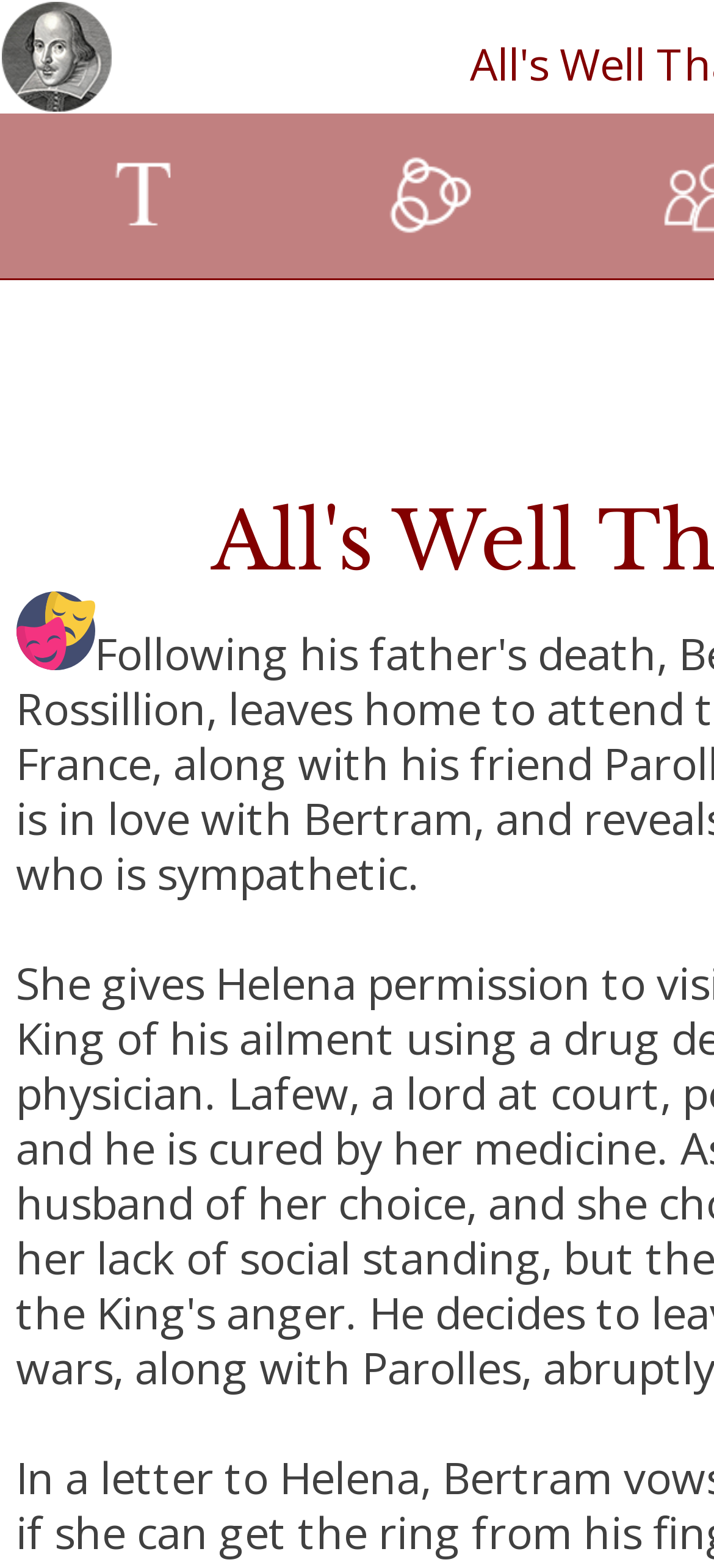Reply to the question below using a single word or brief phrase:
What is the vertical position of the first link?

Top